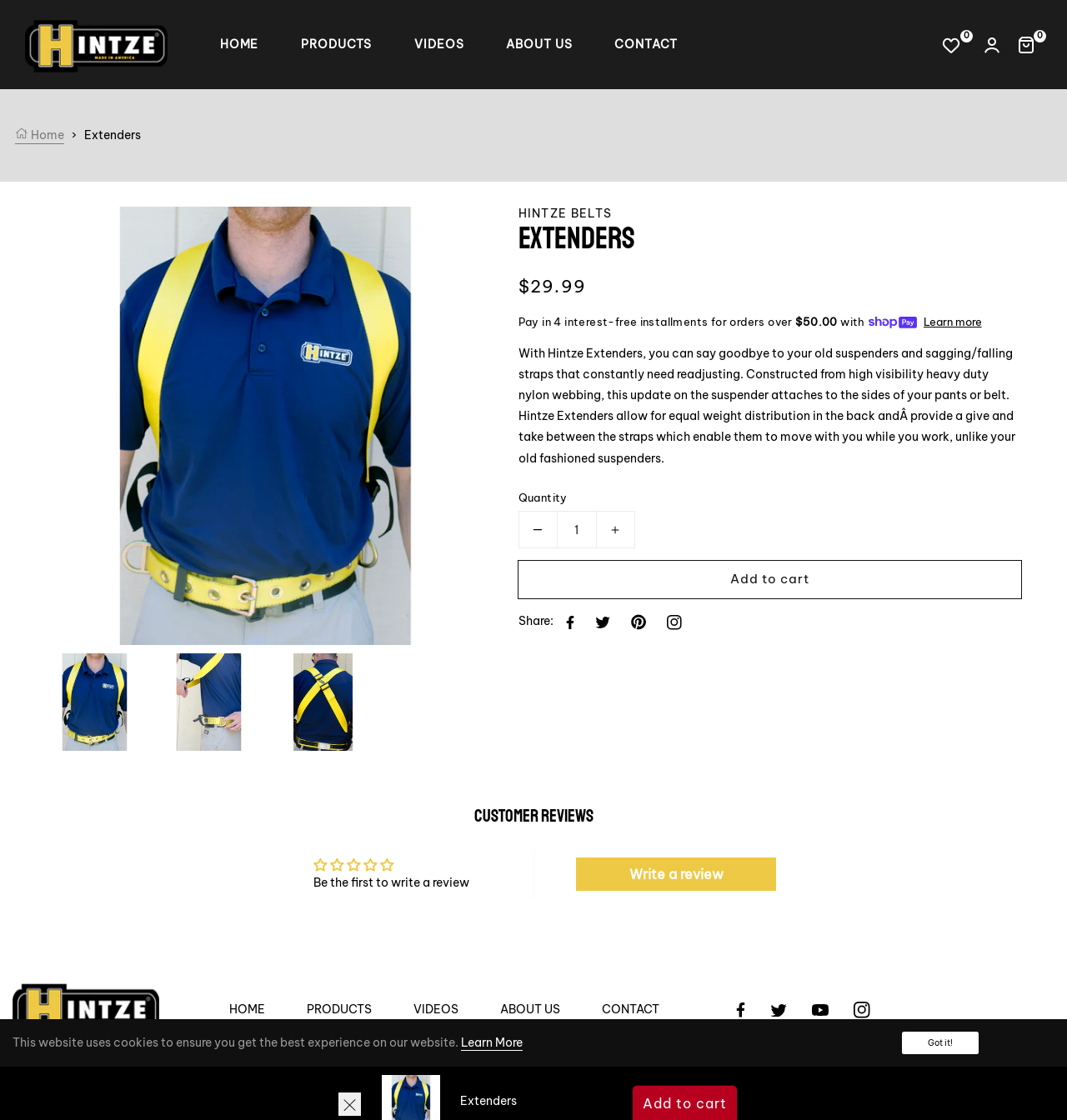What is the topic of the section with the heading 'Customer Reviews'?
Using the details from the image, give an elaborate explanation to answer the question.

The topic of the section with the heading 'Customer Reviews' is customer reviews of the product 'Extenders', which can be found in the section with the heading 'Customer Reviews' and the text 'Be the first to write a review'.